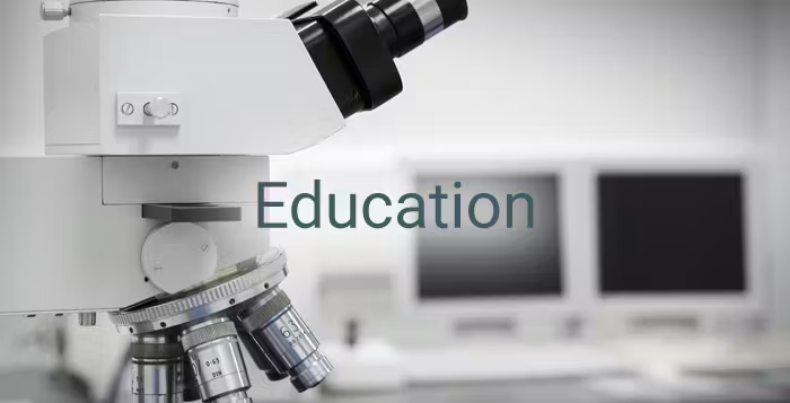Look at the image and give a detailed response to the following question: What is the environment depicted in the background?

The environment depicted in the background is a laboratory or educational environment, as suggested by the out-of-focus computer monitors. This environment is likely a setting where scientific research, education, and training take place, reinforcing the theme of learning and discovery.